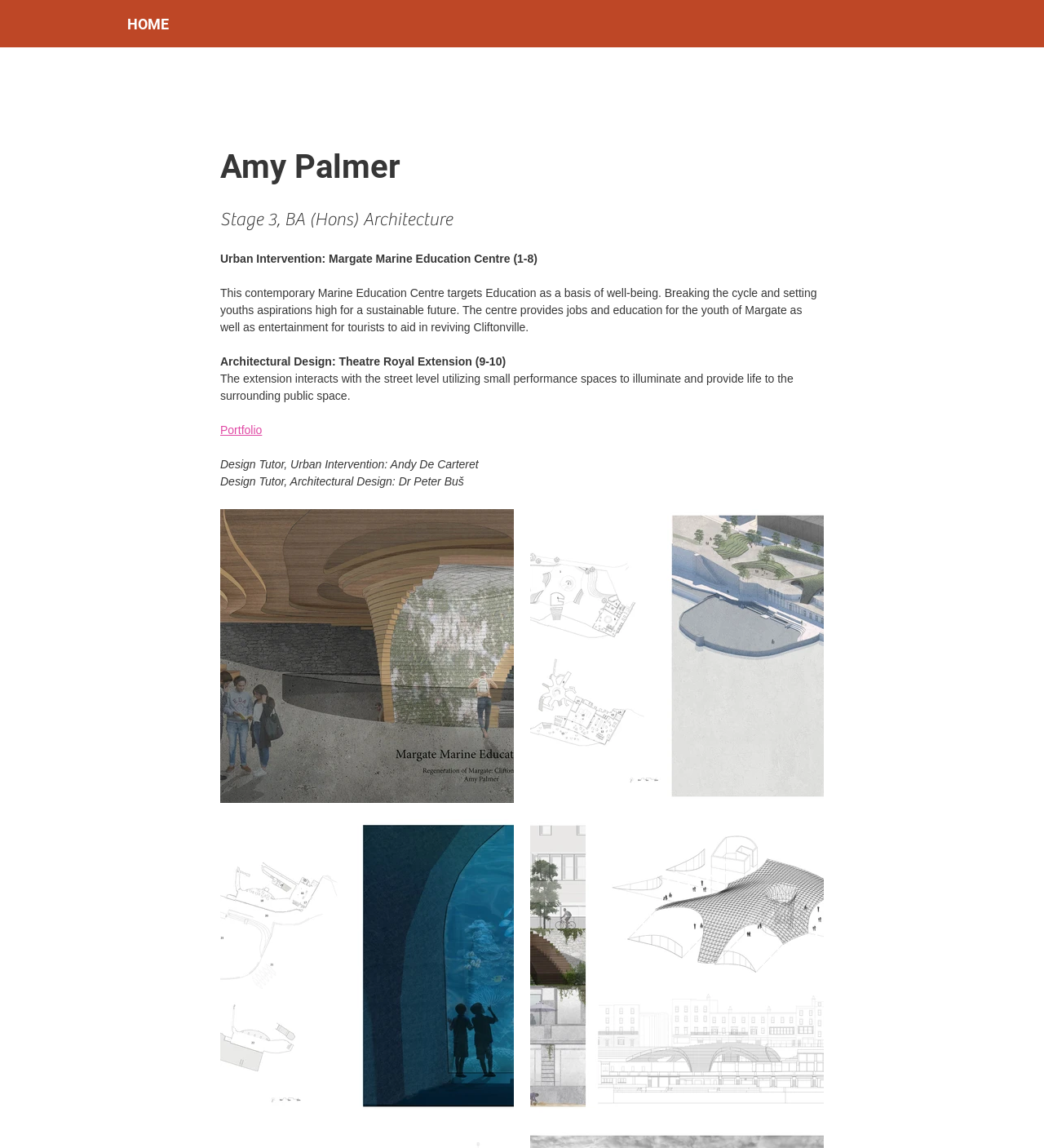What is the name of the architecture student?
Provide a well-explained and detailed answer to the question.

The name of the architecture student is mentioned in the heading 'Amy Palmer' which is located at the top of the webpage, indicating that the webpage is showcasing the student's work.